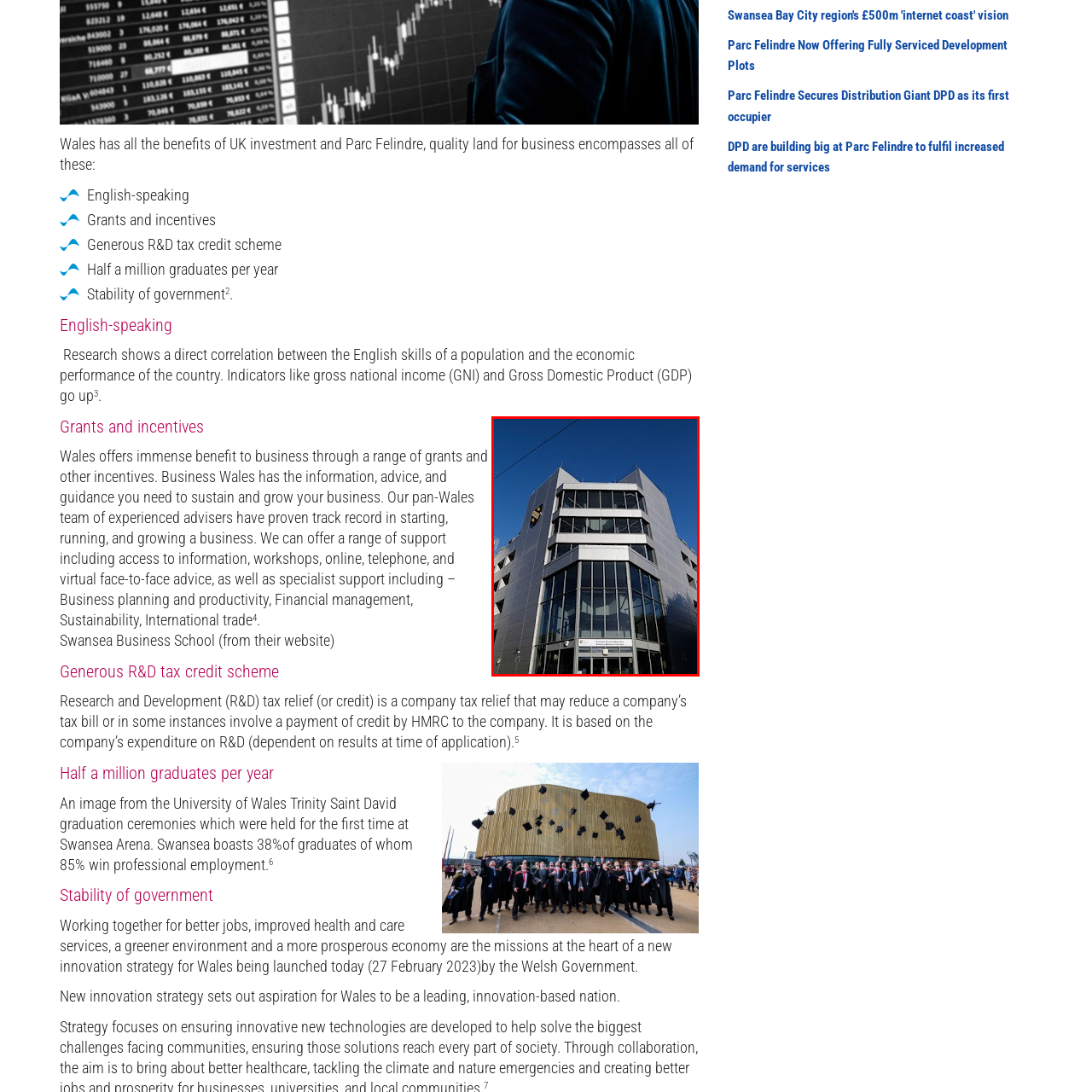What is the purpose of Business Wales?
Analyze the image within the red bounding box and respond to the question with a detailed answer derived from the visual content.

Business Wales provides crucial resources such as advice and guidance for businesses looking to grow and succeed in a dynamic economic environment, supporting the growth of businesses in Wales.